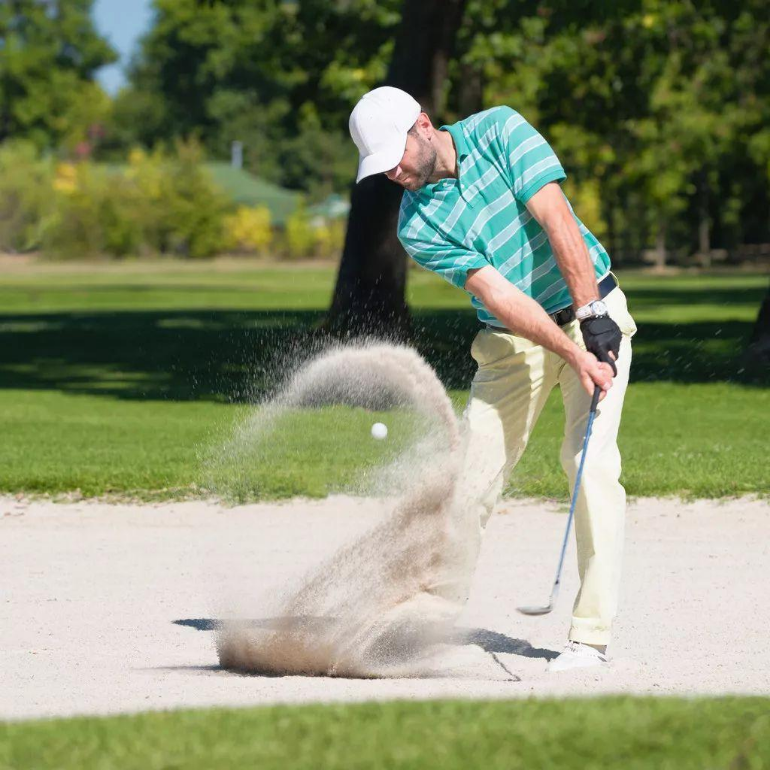Offer an in-depth caption for the image presented.

In this action-packed scene, a golfer is captured mid-swing as he navigates a sand trap, demonstrating a crucial skill in the sport: the ability to handle difficult shots. Dressed in a vibrant teal and white striped polo shirt, he appears focused and poised, channeling the finesse typical of professional players. The sand flies dramatically from the ground as he strikes the ball, showcasing the intensity and precision required to make successful shots in challenging conditions. This image encapsulates the difference between amateur and professional golfers; while amateurs may struggle with bunker shots, seasoned players excel in these scenarios, effectively saving their game from potential disaster. The lush green backdrop further emphasizes the idyllic setting of a golf course, making it clear that practice in diverse situations is vital for improving one’s performance on the course.